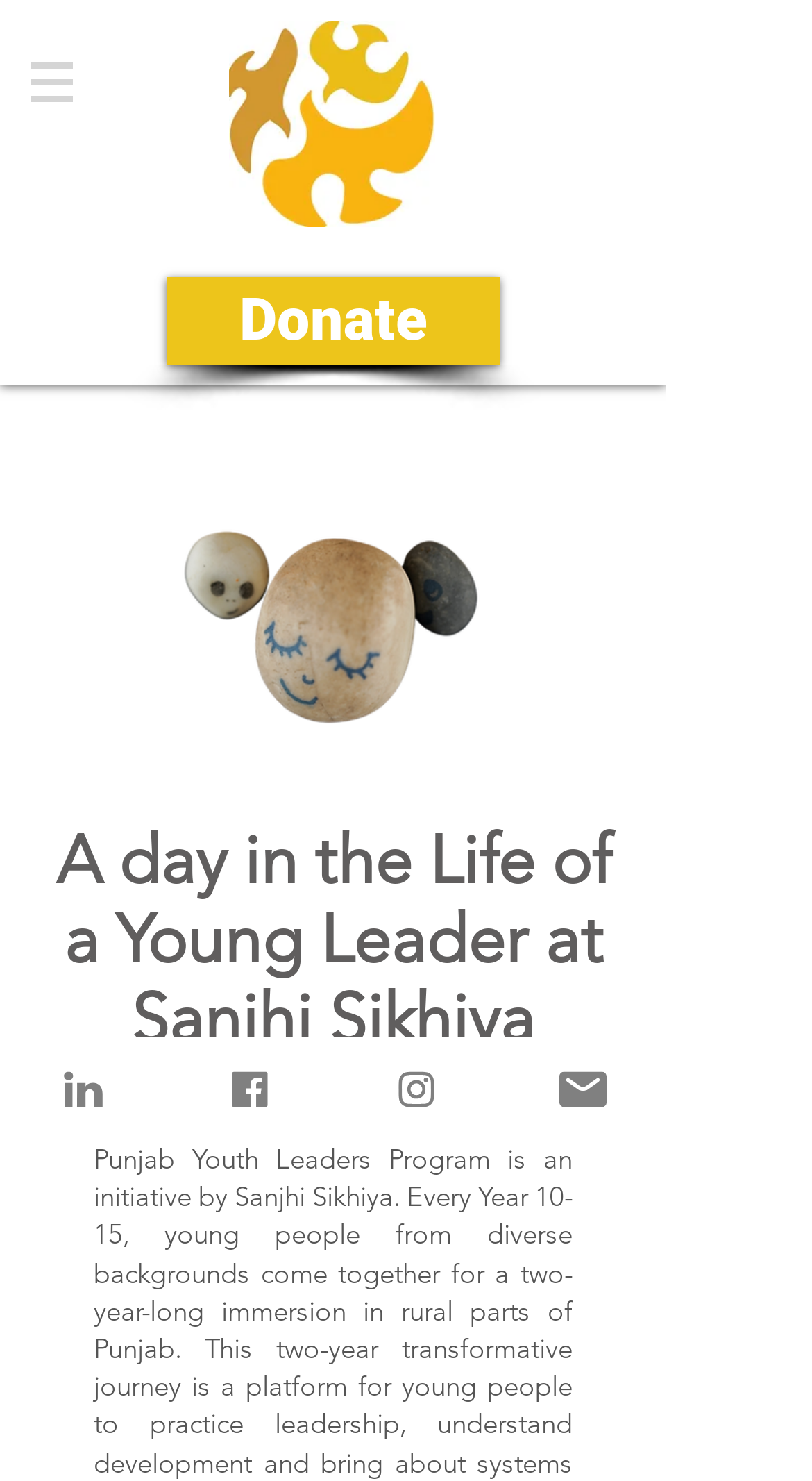Based on the visual content of the image, answer the question thoroughly: What is the theme of the image 'SS 4.jpg'?

The image 'SS 4.jpg' is likely related to rural life, given the context of the Punjab Youth Leaders Program, which involves immersion in rural parts of Punjab. The image may depict a scene from rural Punjab.